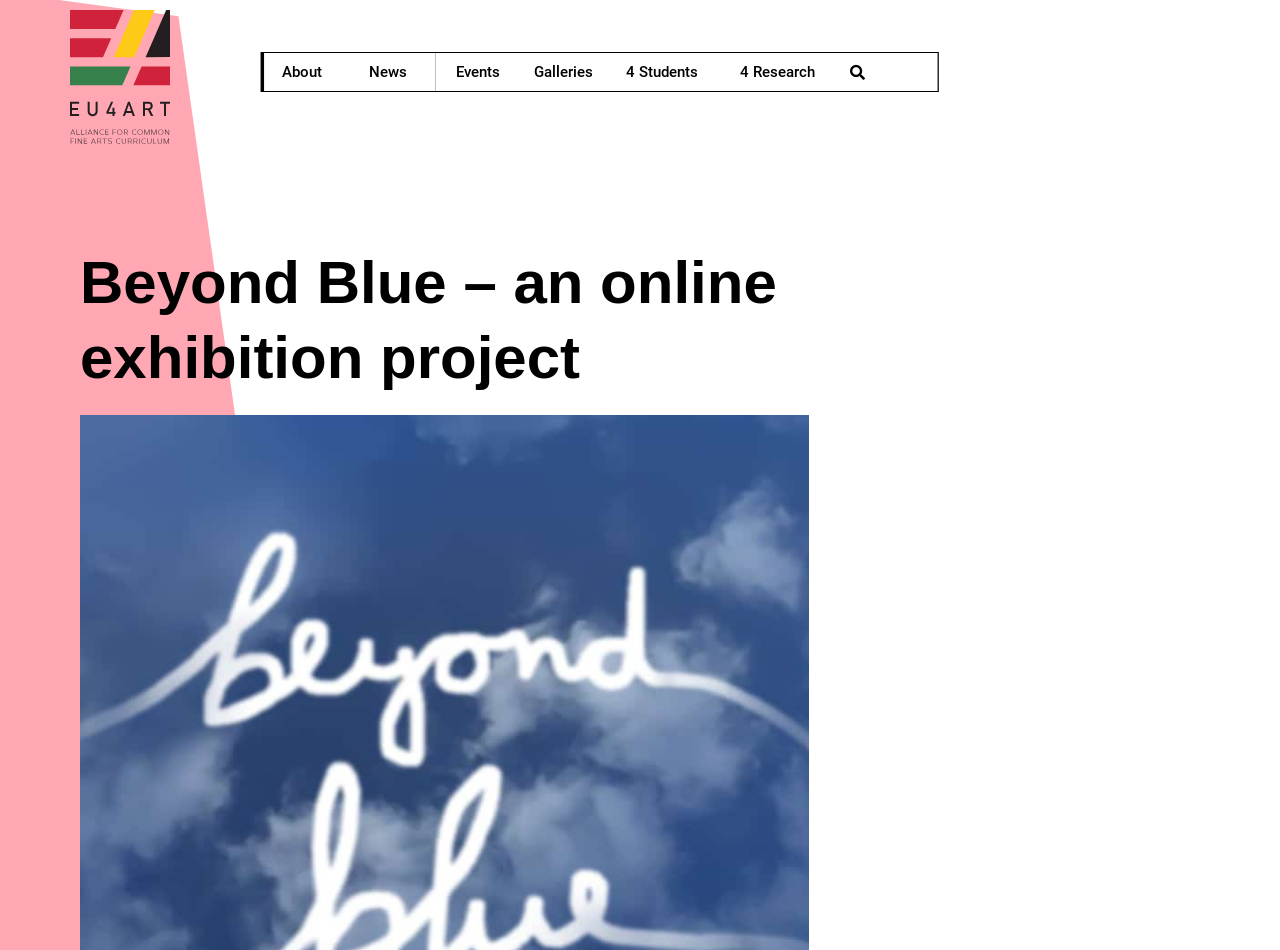Give the bounding box coordinates for this UI element: "Galleries". The coordinates should be four float numbers between 0 and 1, arranged as [left, top, right, bottom].

[0.388, 0.034, 0.491, 0.118]